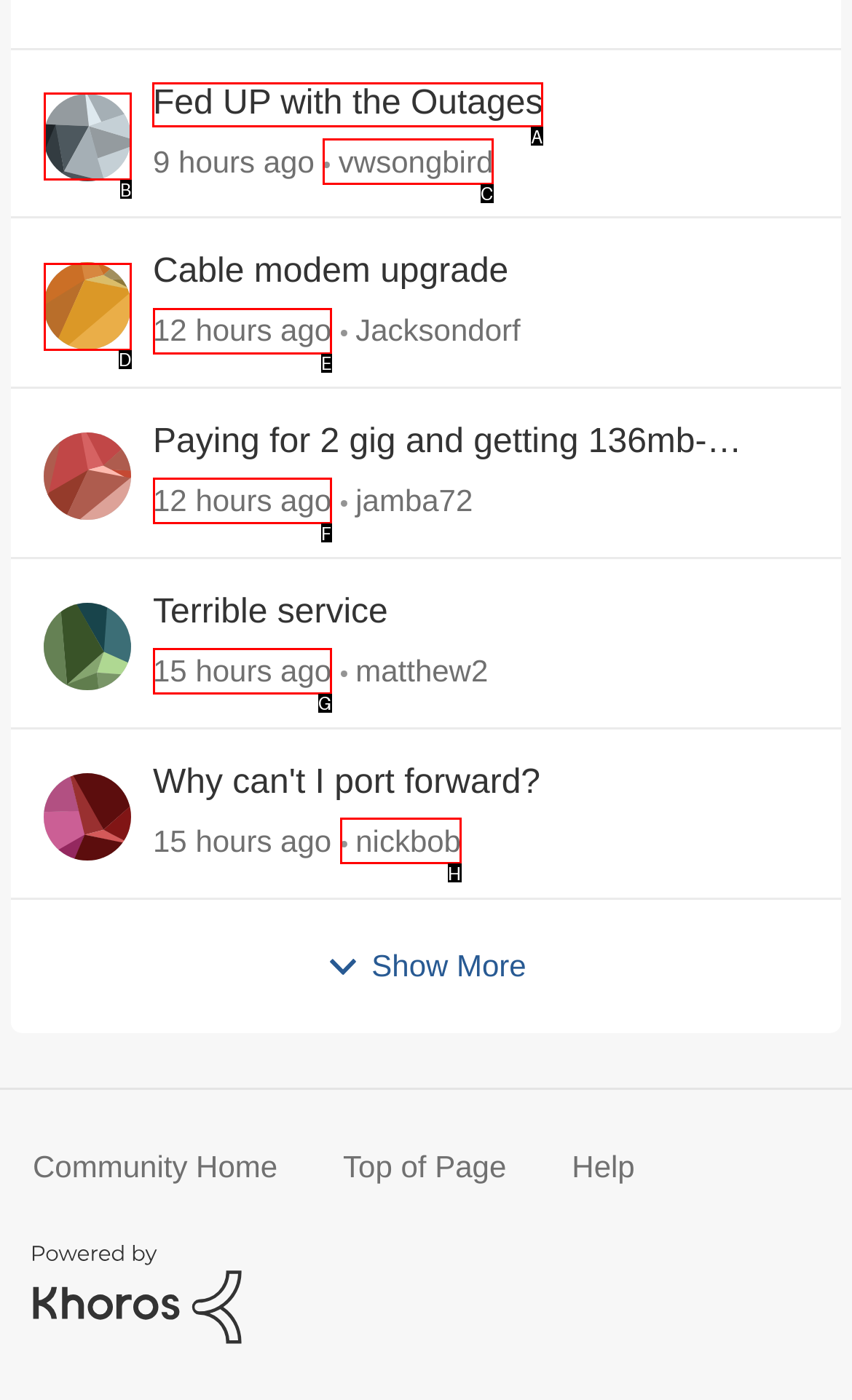Point out the option that needs to be clicked to fulfill the following instruction: Read post 'Fed UP with the Outages'
Answer with the letter of the appropriate choice from the listed options.

A